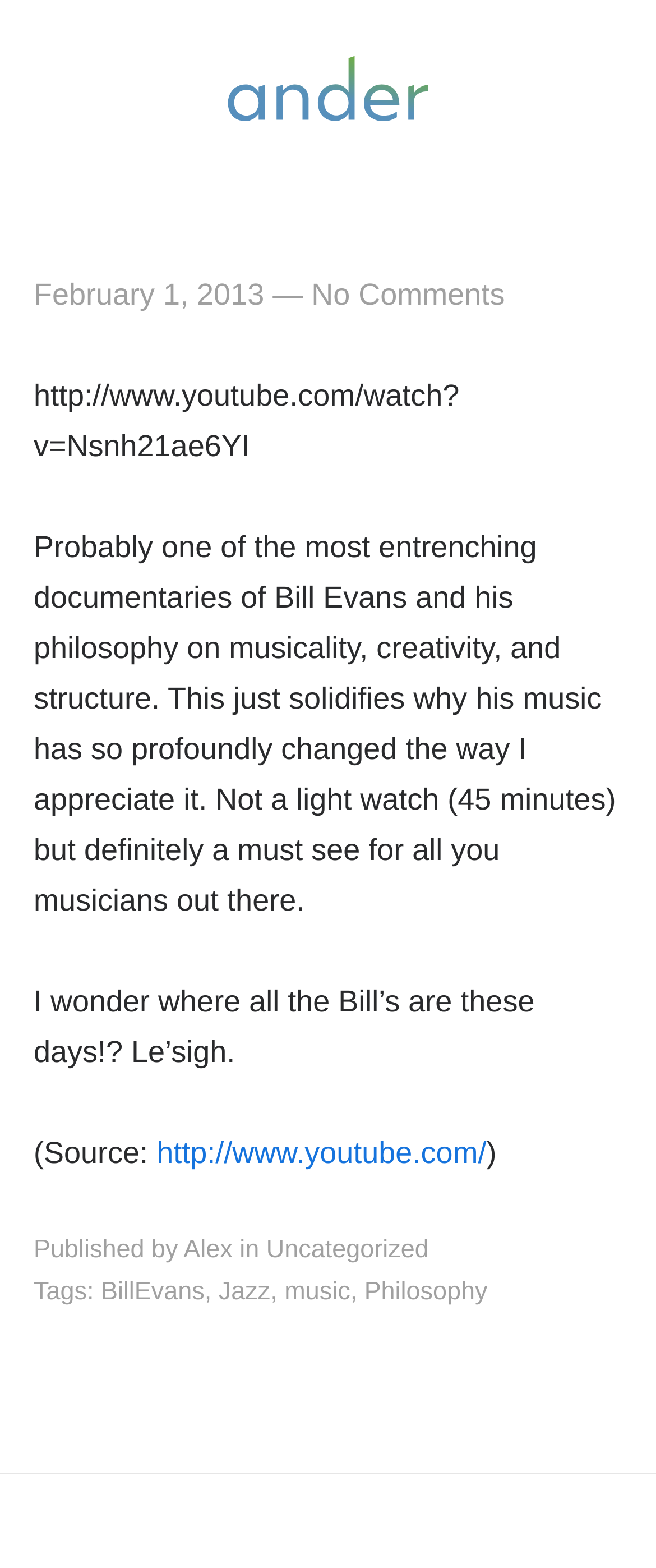Explain the webpage in detail.

The webpage is about Jazz and features a blog post about Bill Evans, a renowned jazz musician. At the top, there is a header section with a logo image and a link to "Alex Lopez | Ander.co". Below this, there are three navigation links: "Work", "About", and two date links, with "February 1, 2013" being the most prominent one.

The main content of the page is a blog post about a documentary on Bill Evans. The post starts with a link to the YouTube video and a brief description of the documentary, followed by a longer paragraph discussing the impact of Bill Evans' music on the author's appreciation of jazz. There is also a shorter paragraph expressing nostalgia for the musician.

Below the main content, there are additional links and metadata about the post, including the source of the video, the author's name, and categories such as "Uncategorized", "BillEvans", "Jazz", "music", and "Philosophy". The page has a simple layout with a focus on the blog post and its related metadata.